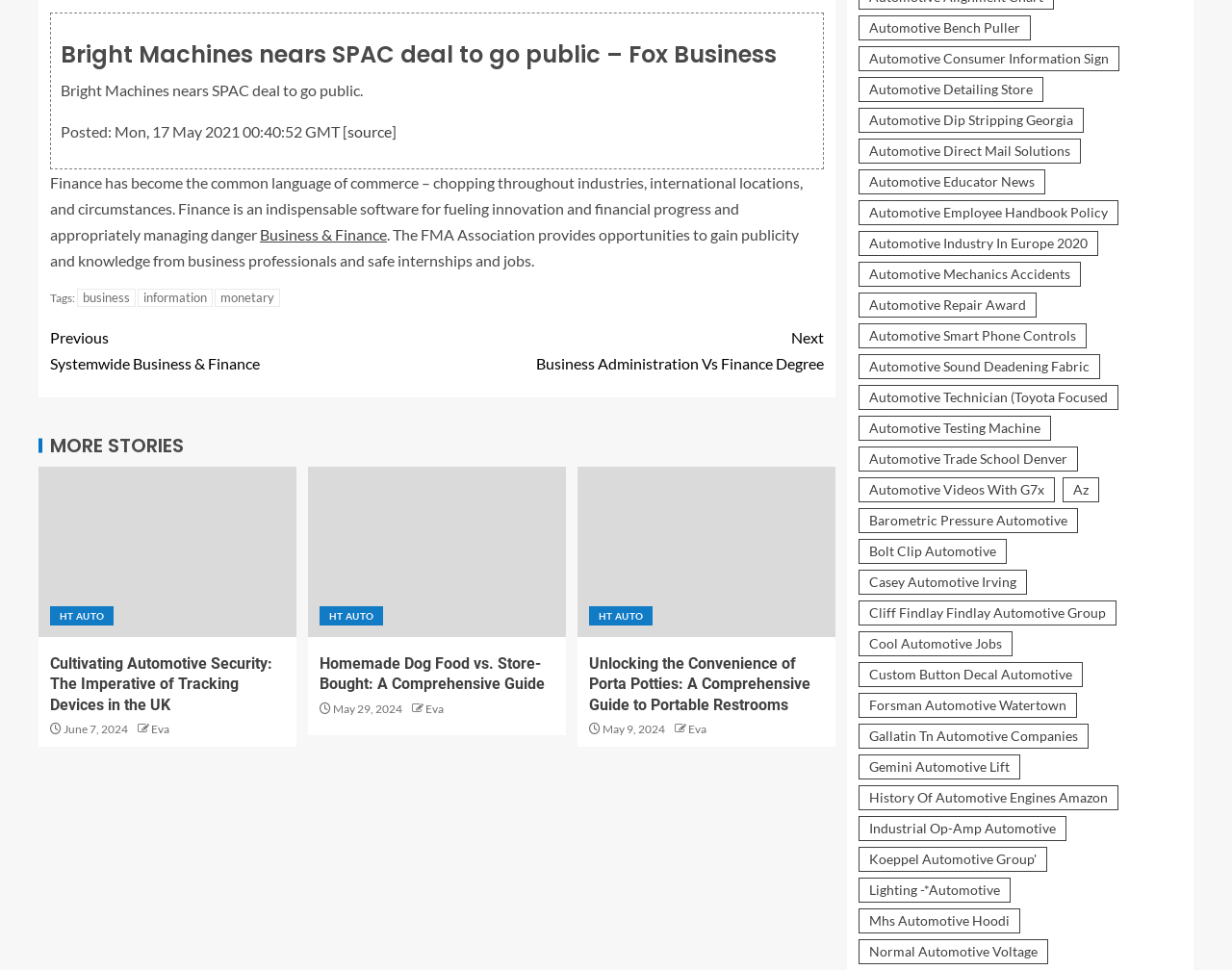Please identify the bounding box coordinates of the clickable area that will fulfill the following instruction: "View 'Automotive Bench Puller'". The coordinates should be in the format of four float numbers between 0 and 1, i.e., [left, top, right, bottom].

[0.697, 0.016, 0.837, 0.042]